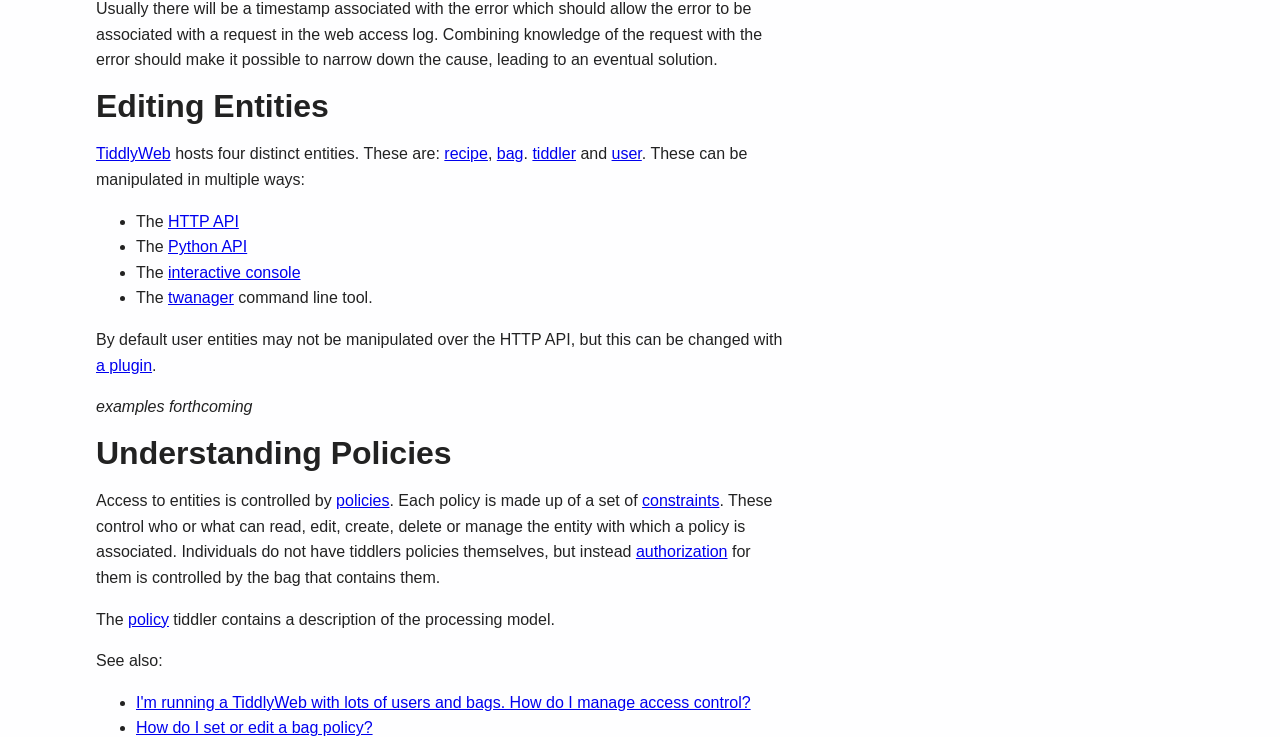Identify the bounding box coordinates of the area you need to click to perform the following instruction: "Click the 'МЕНЕДЖЕР ПРАЙСОВ' link".

None